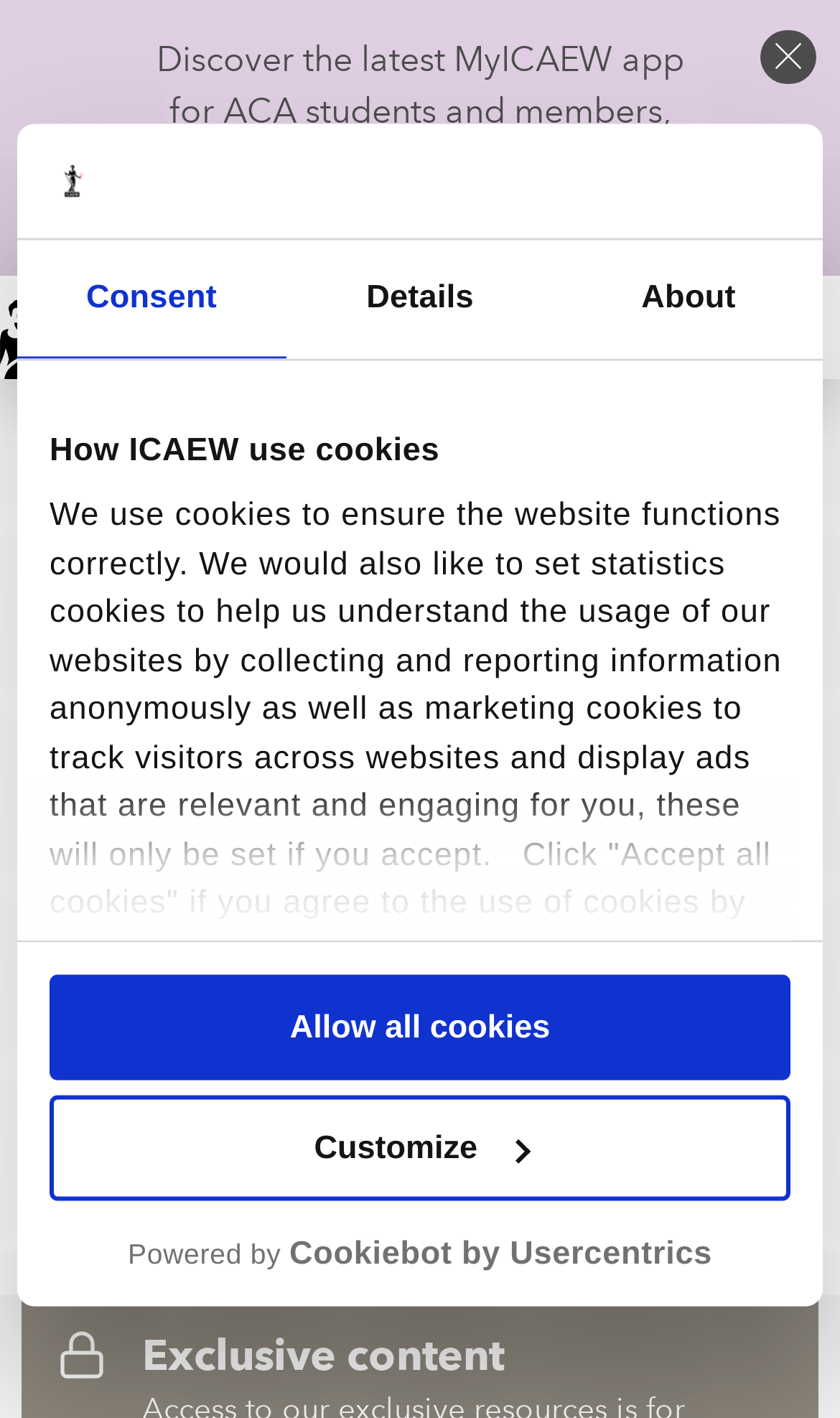Provide a short answer to the following question with just one word or phrase: How many menu items are in the menubar?

9